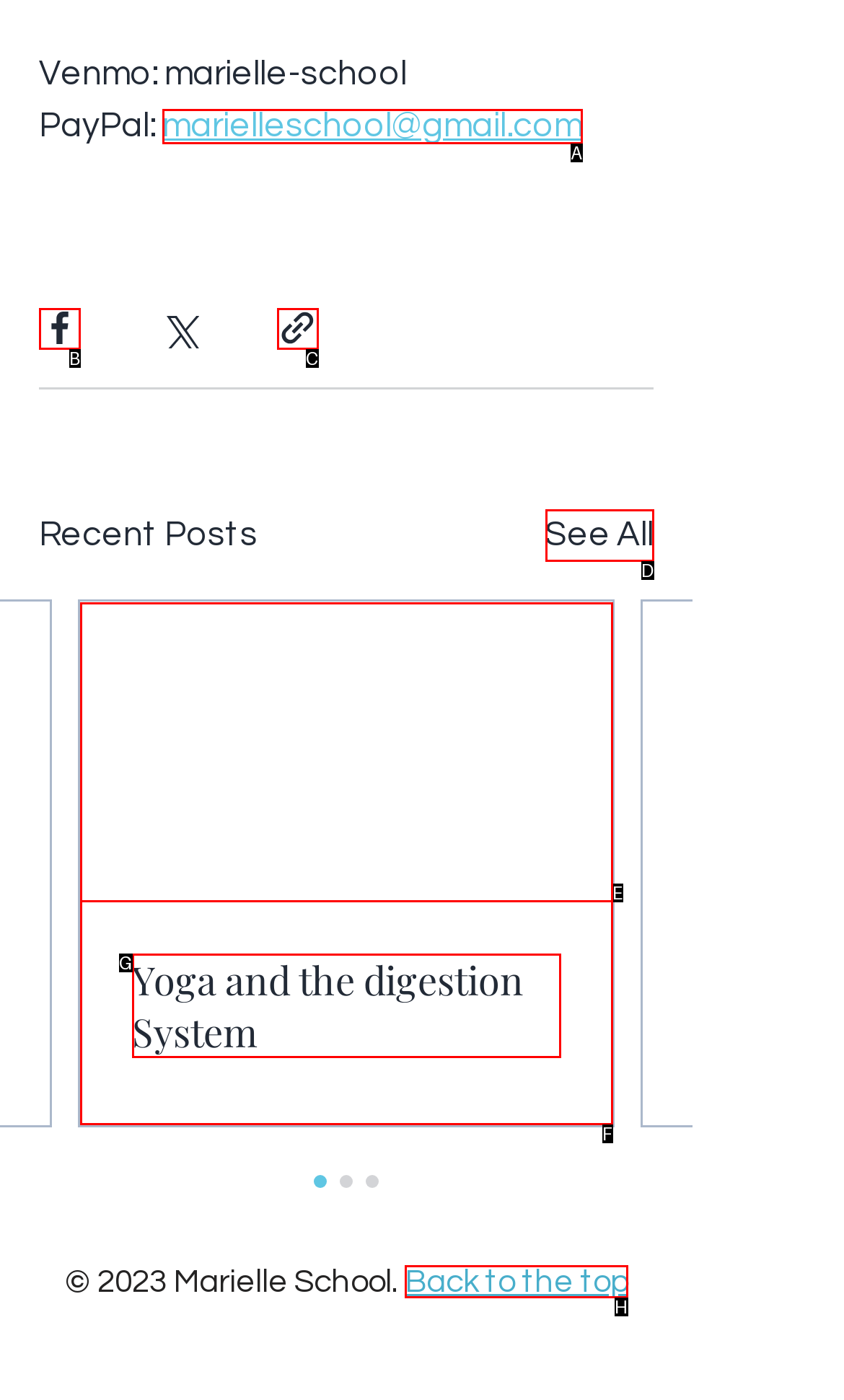Identify the HTML element that corresponds to the description: Back to the top Provide the letter of the correct option directly.

H